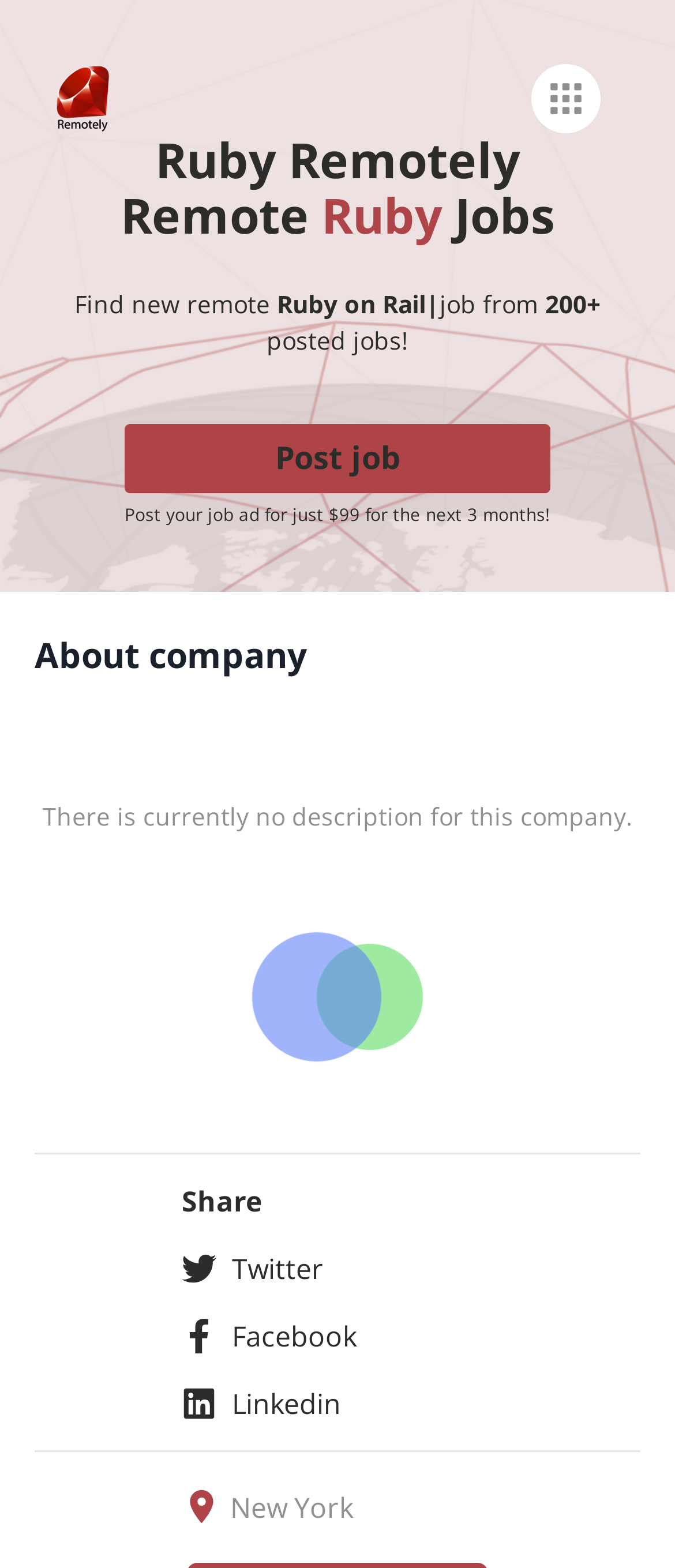How many social media platforms are available for sharing?
Refer to the screenshot and answer in one word or phrase.

3